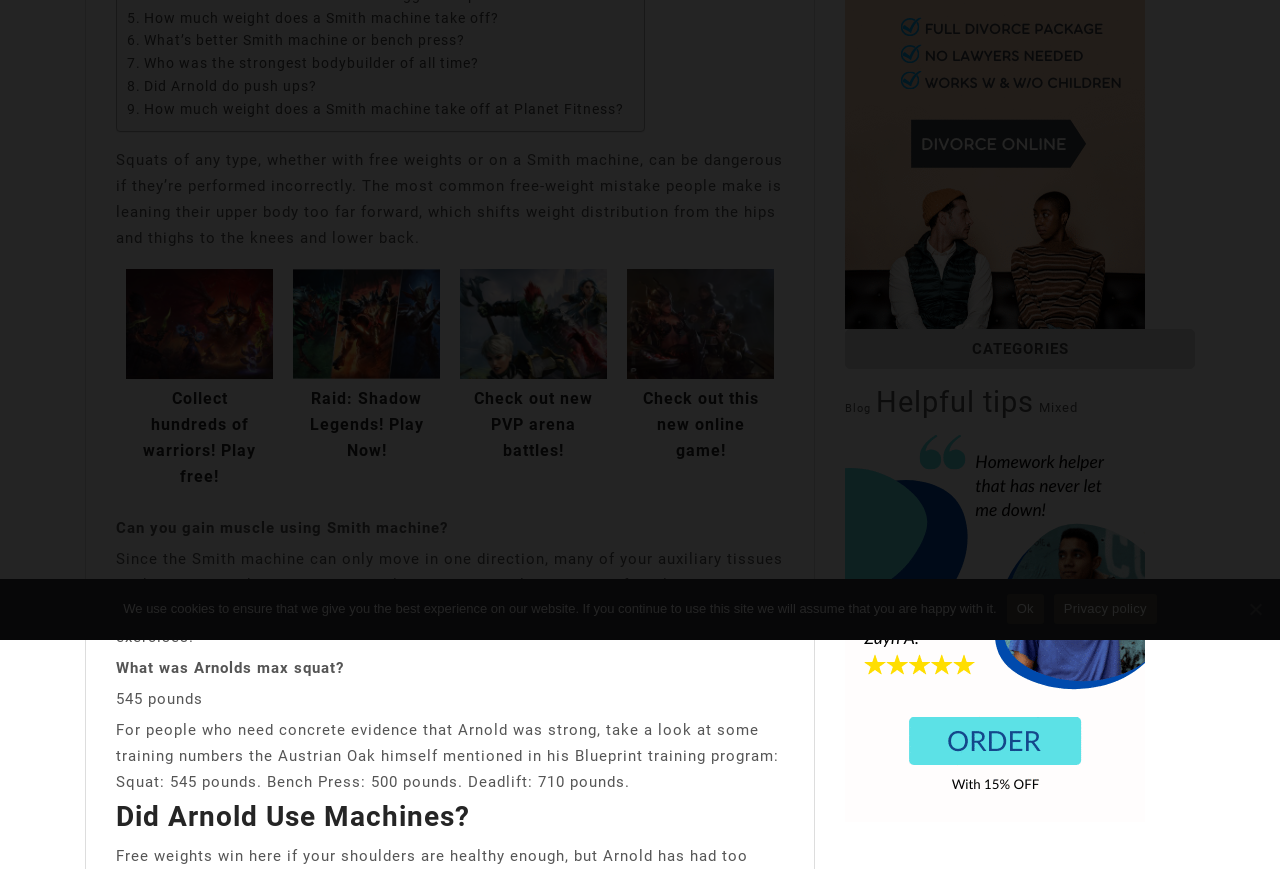Highlight the bounding box of the UI element that corresponds to this description: "Ok".

[0.786, 0.683, 0.815, 0.717]